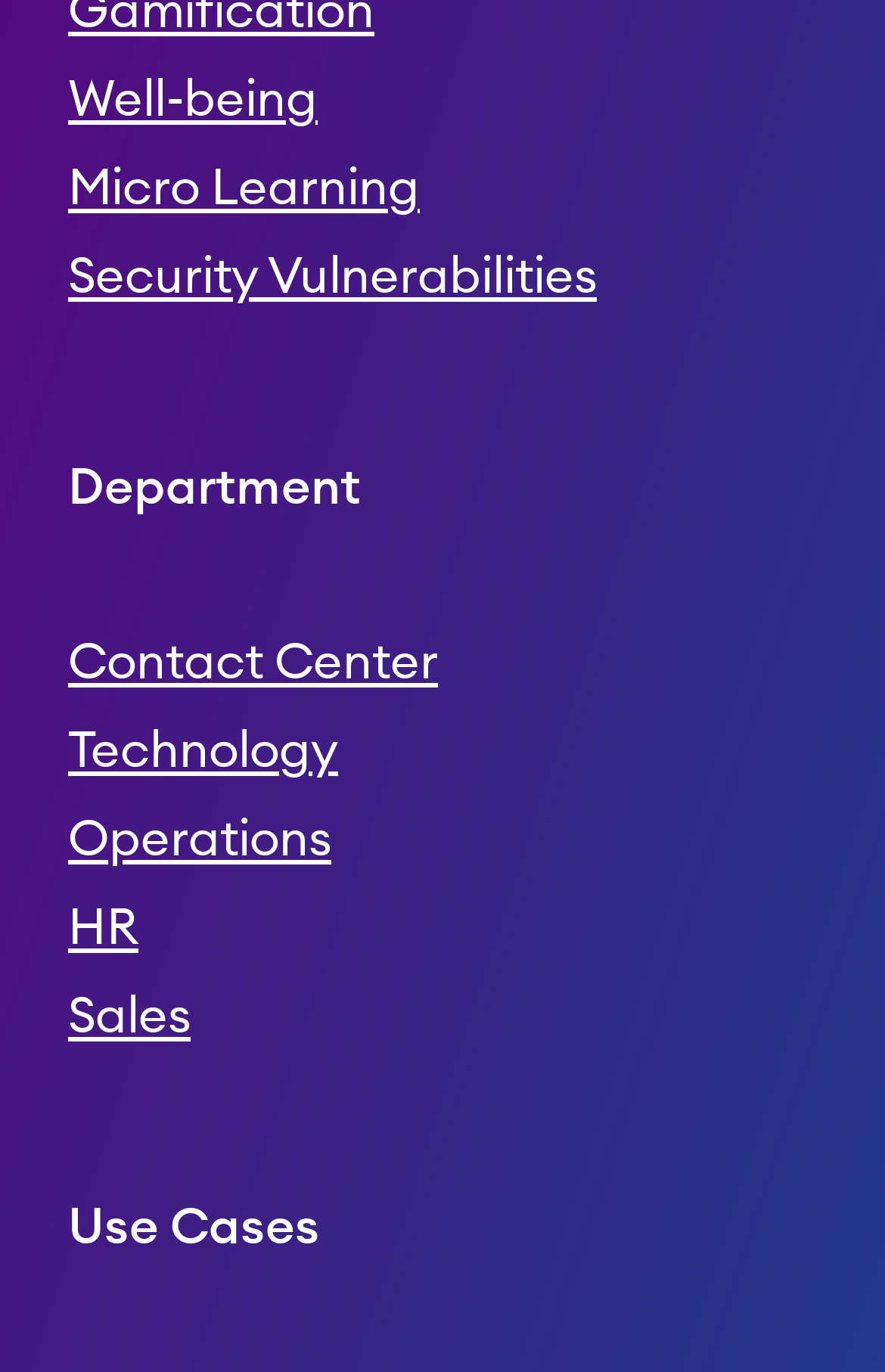Provide a brief response using a word or short phrase to this question:
How many headings are on the webpage?

2